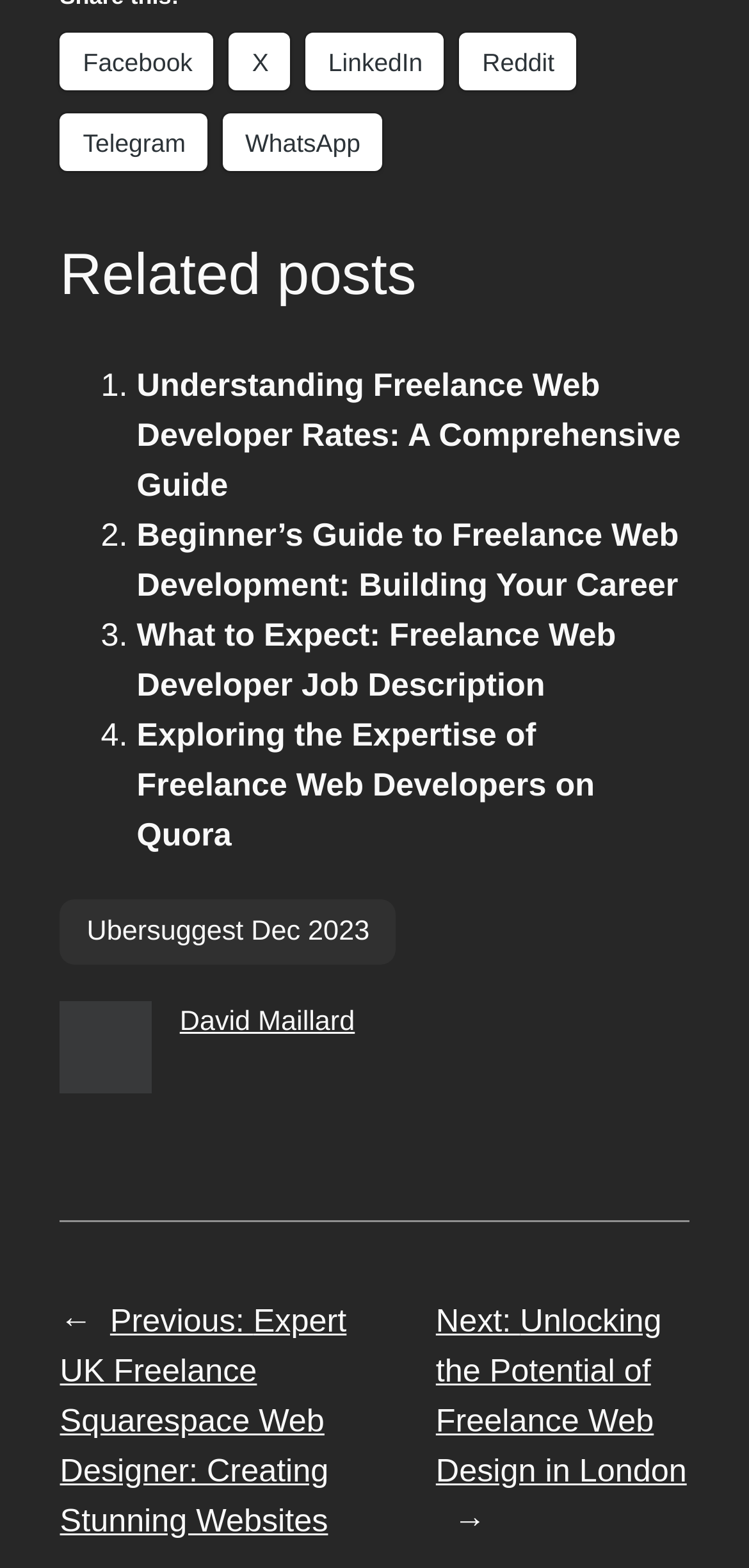What is the title of the first related post?
Based on the image, give a one-word or short phrase answer.

Understanding Freelance Web Developer Rates